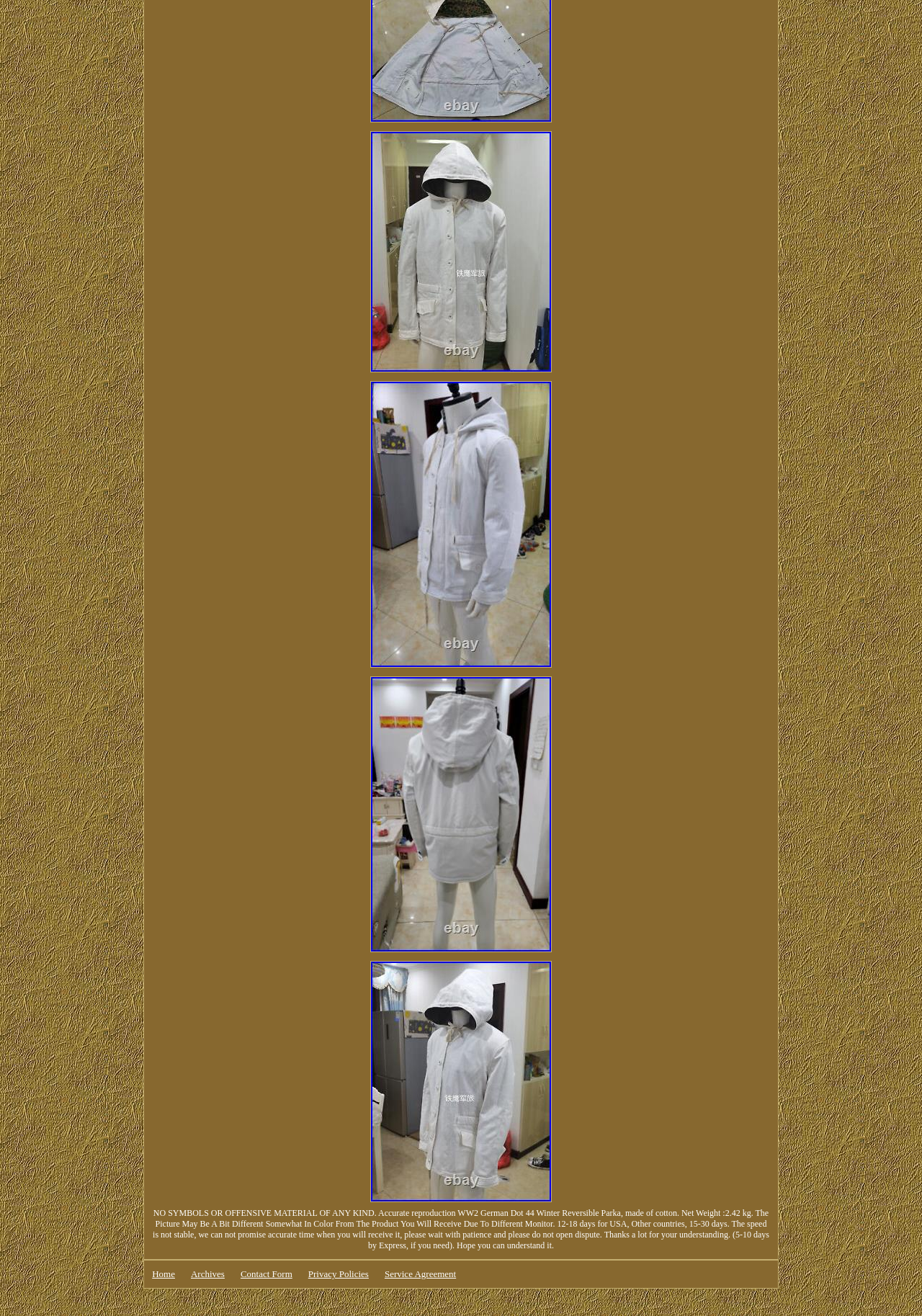How many images are associated with the product?
Please give a detailed and elaborate answer to the question.

I counted the image elements associated with the product links. There are four image elements with IDs 63, 65, 67, and 69, each corresponding to a product link.